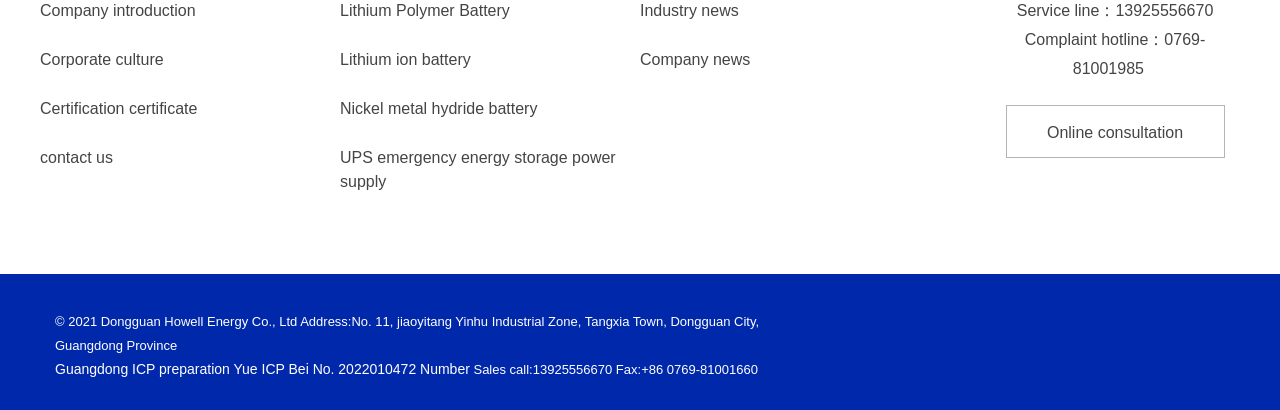Identify the bounding box coordinates for the element you need to click to achieve the following task: "Click on the 'Internships Down Under' logo". The coordinates must be four float values ranging from 0 to 1, formatted as [left, top, right, bottom].

None